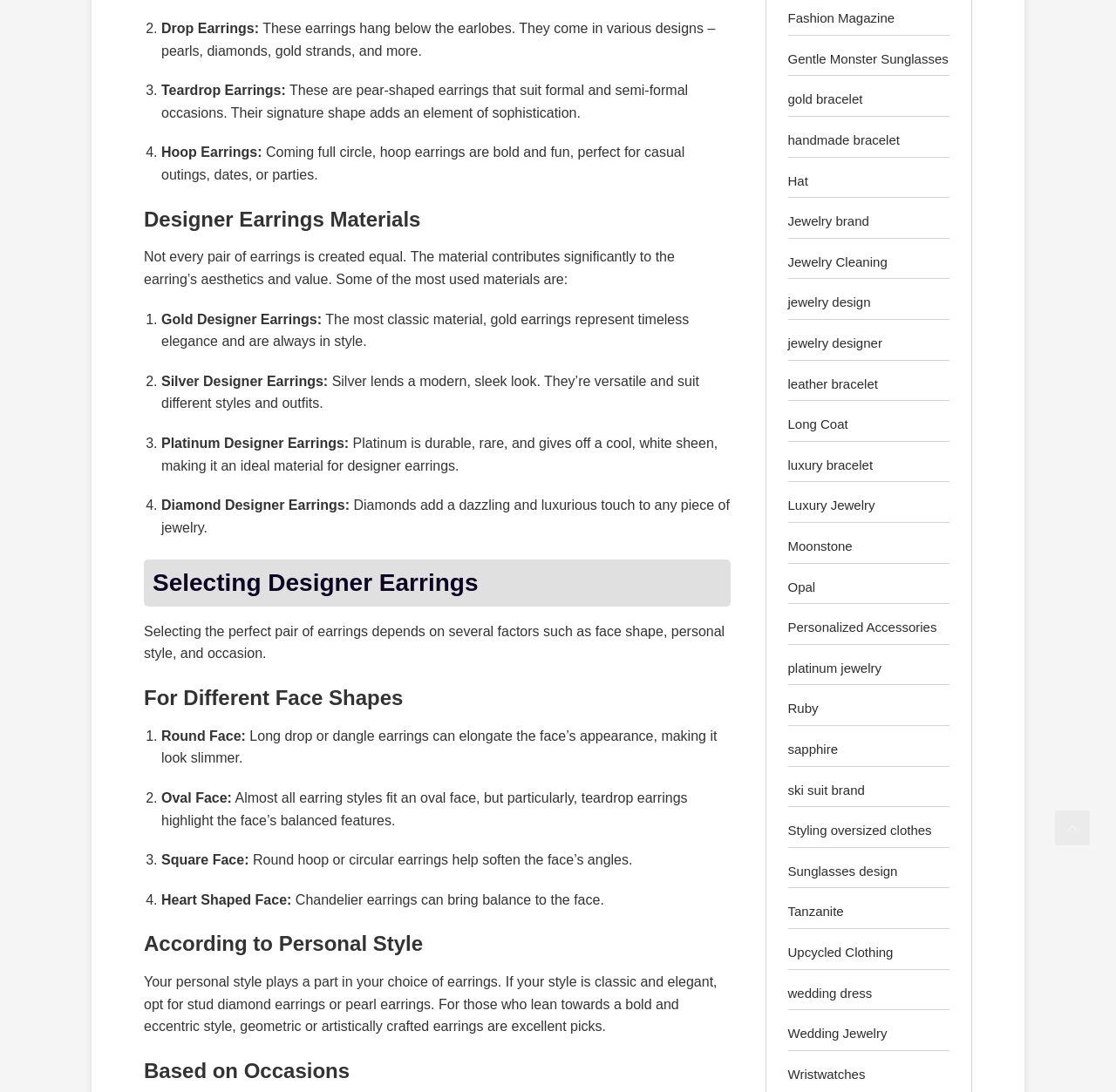Determine the bounding box coordinates of the clickable region to follow the instruction: "Scroll back to top".

[0.945, 0.742, 0.977, 0.774]